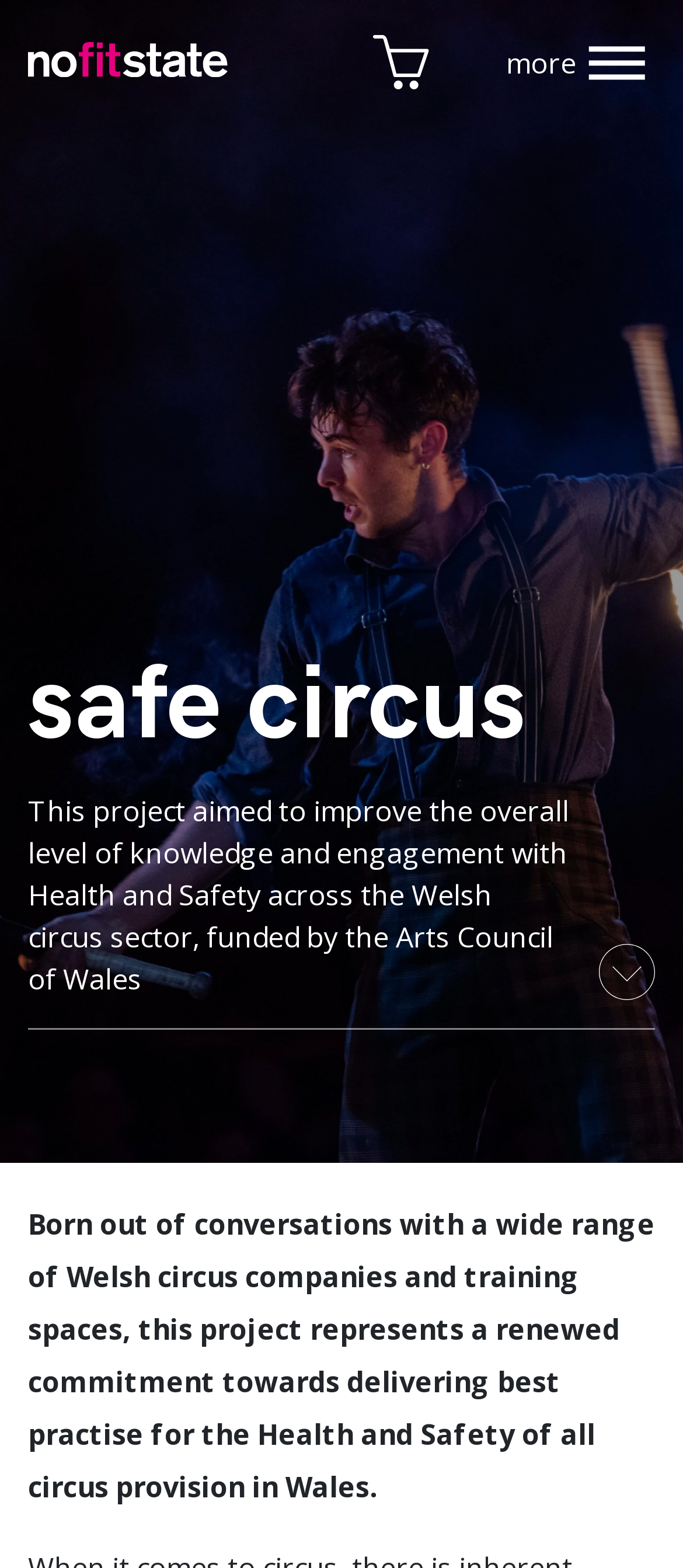What is the purpose of the project?
Could you please answer the question thoroughly and with as much detail as possible?

The purpose of the project can be inferred from the text on the webpage, which states that the project 'aimed to improve the overall level of knowledge and engagement with Health and Safety across the Welsh circus sector'. This suggests that the project is focused on improving Health and Safety in the circus sector.